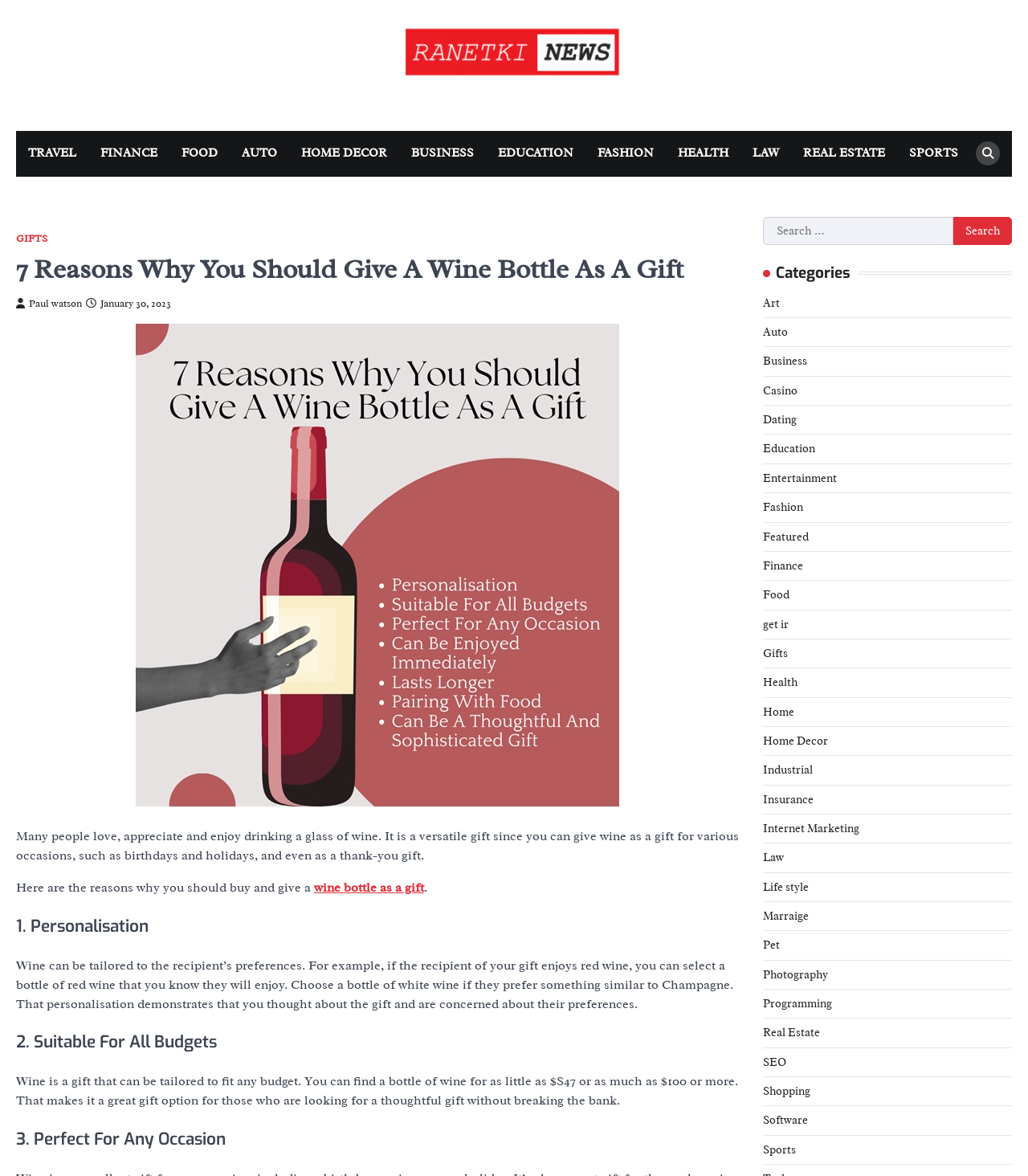What is the minimum price of wine mentioned in the article?
Answer the question with a thorough and detailed explanation.

I found the minimum price of wine mentioned in the article by reading the section '2. Suitable For All Budgets', which states that wine can be found for as little as $47.